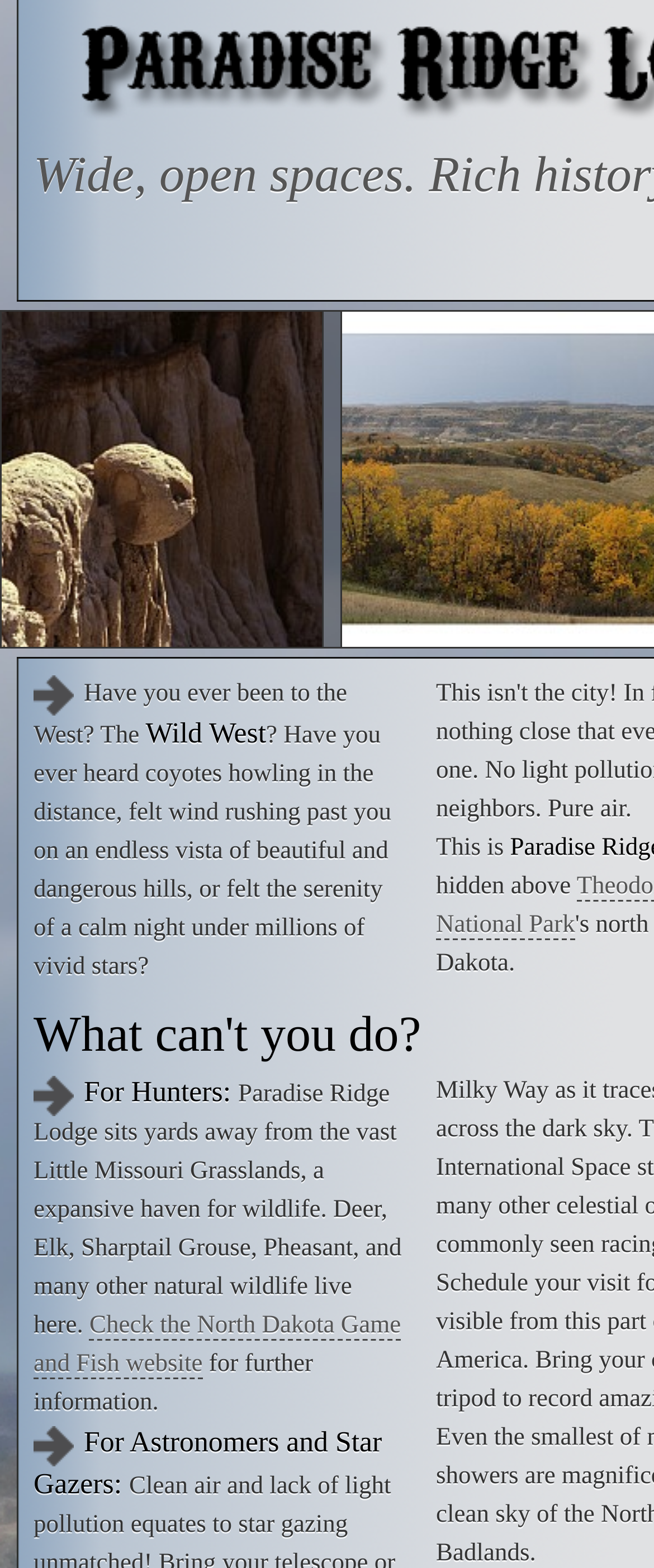What can be seen in the night sky at Paradise Ridge Lodge?
Refer to the screenshot and deliver a thorough answer to the question presented.

The webpage describes the experience of being at Paradise Ridge Lodge, mentioning the serenity of a calm night under millions of vivid stars, indicating that the location offers a great opportunity for stargazing.